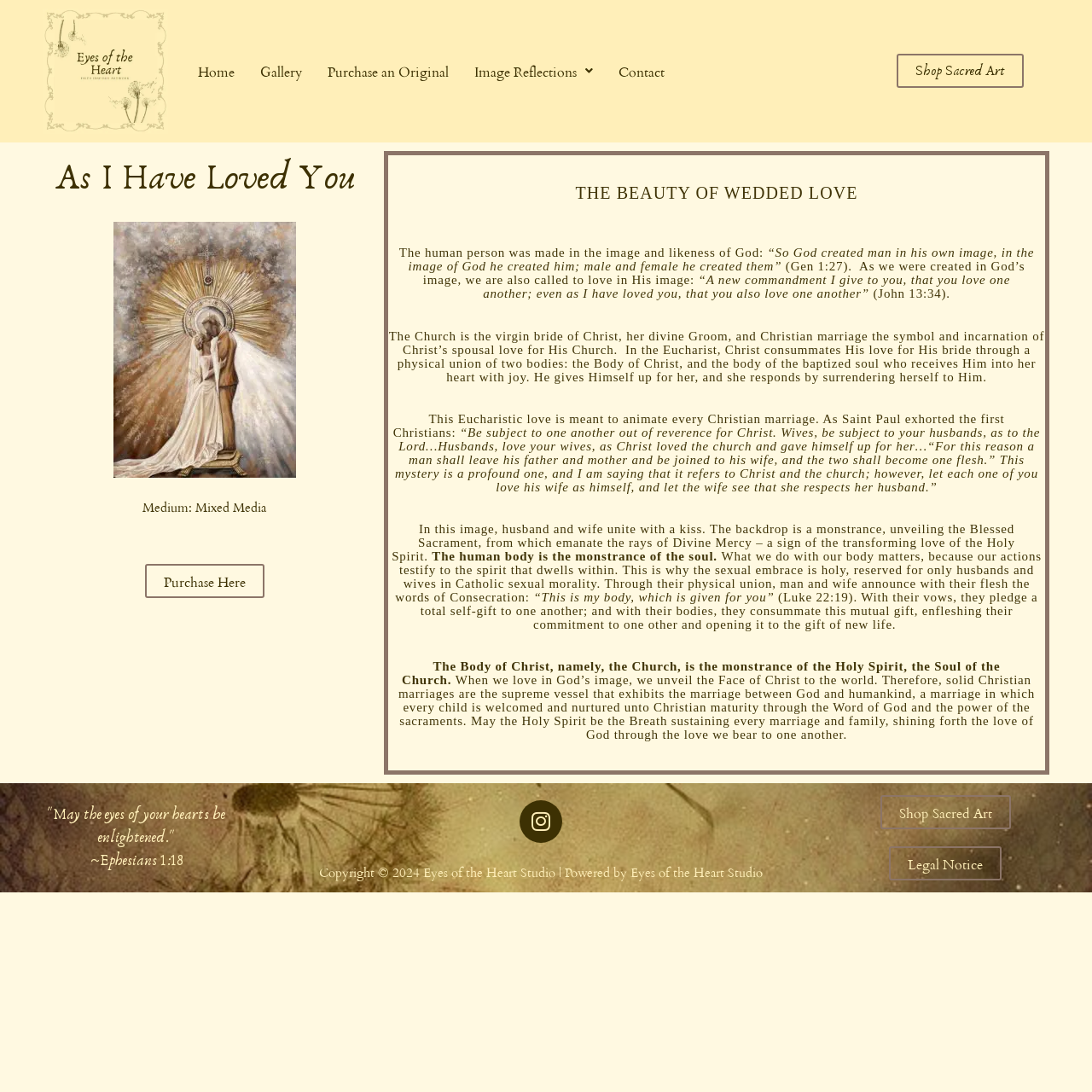Respond to the question below with a single word or phrase: What is the purpose of Christian marriage according to the webpage?

To symbolize Christ's spousal love for His Church